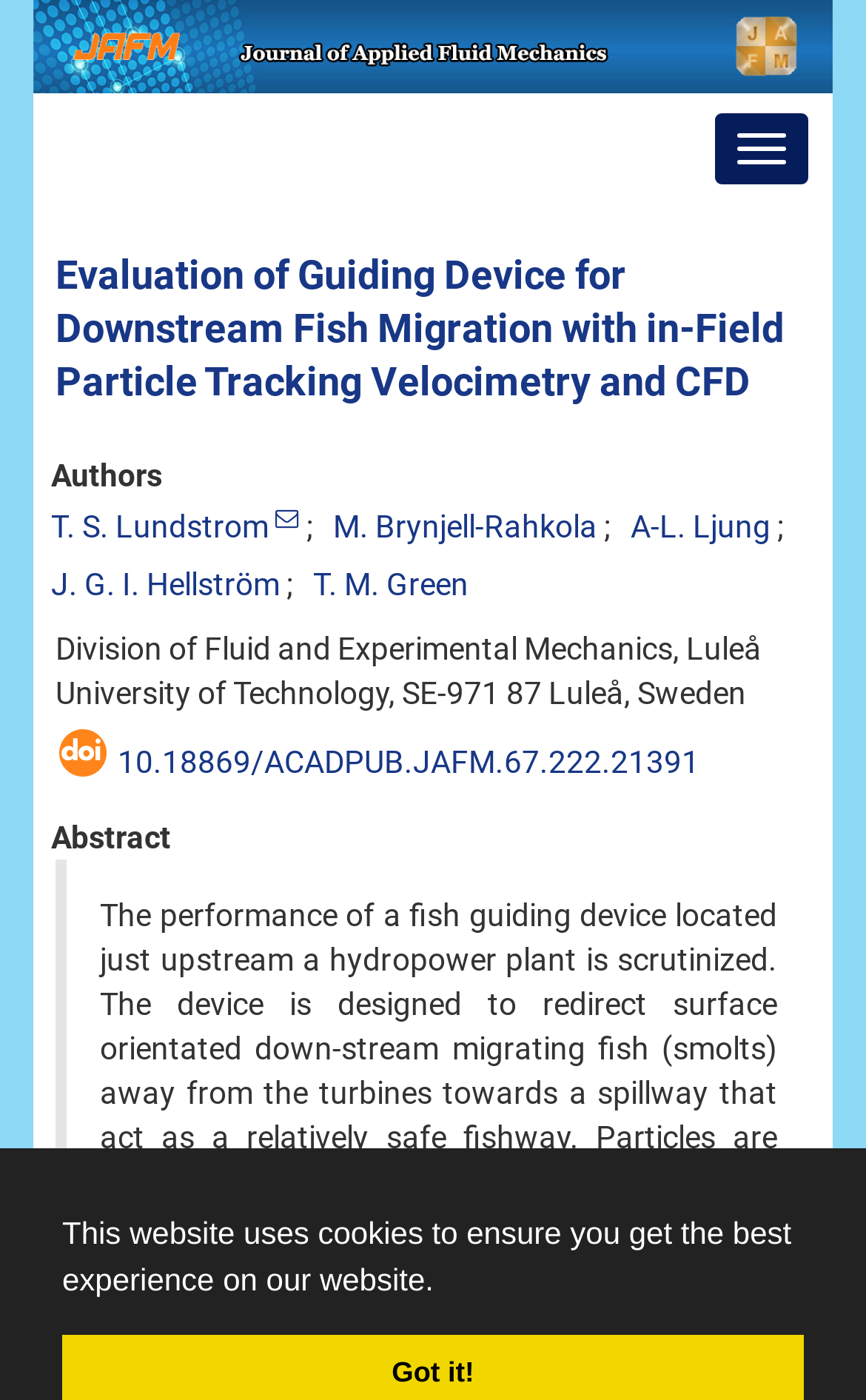What is the purpose of the button 'Toggle navigation'?
Answer the question with a thorough and detailed explanation.

Based on the webpage content and the button's label, it is likely that the button 'Toggle navigation' is used to toggle the navigation menu, allowing users to access different sections of the webpage.